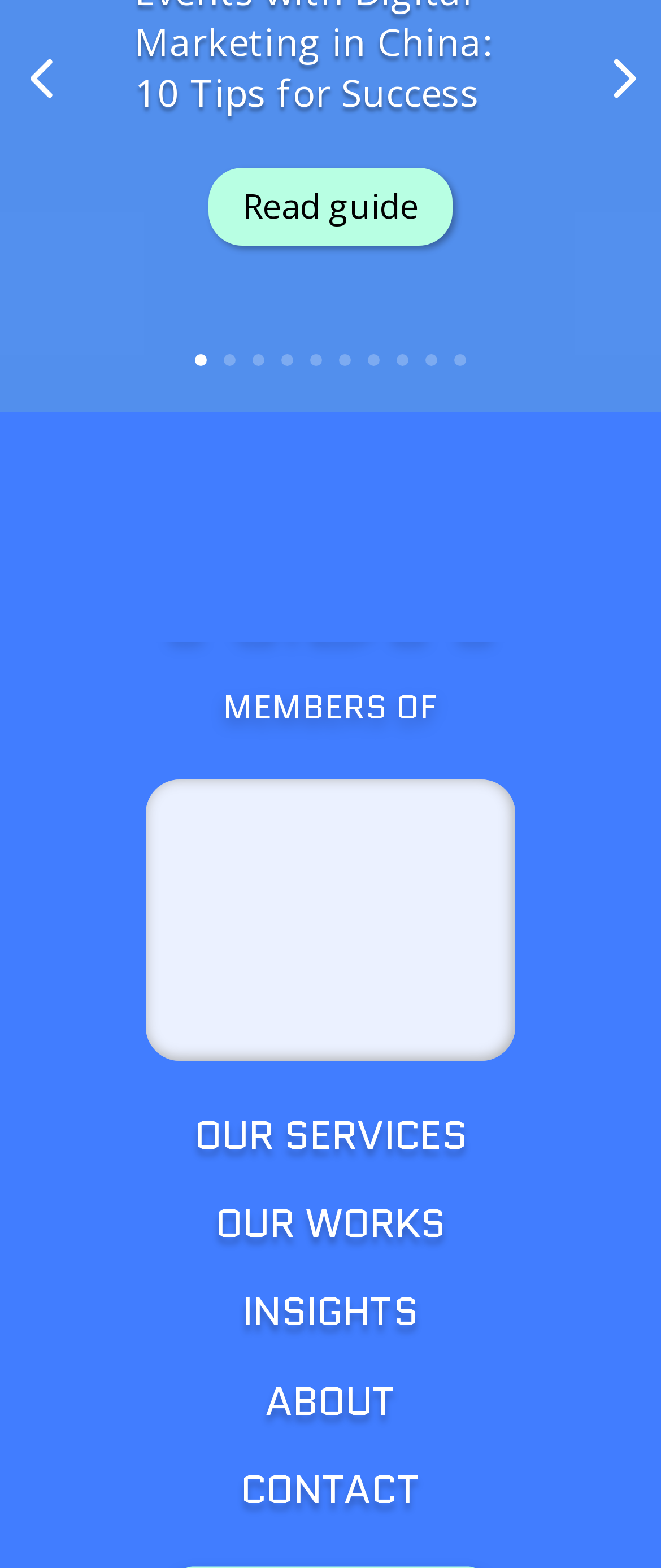Calculate the bounding box coordinates of the UI element given the description: "OUR WORKS".

[0.326, 0.762, 0.674, 0.799]